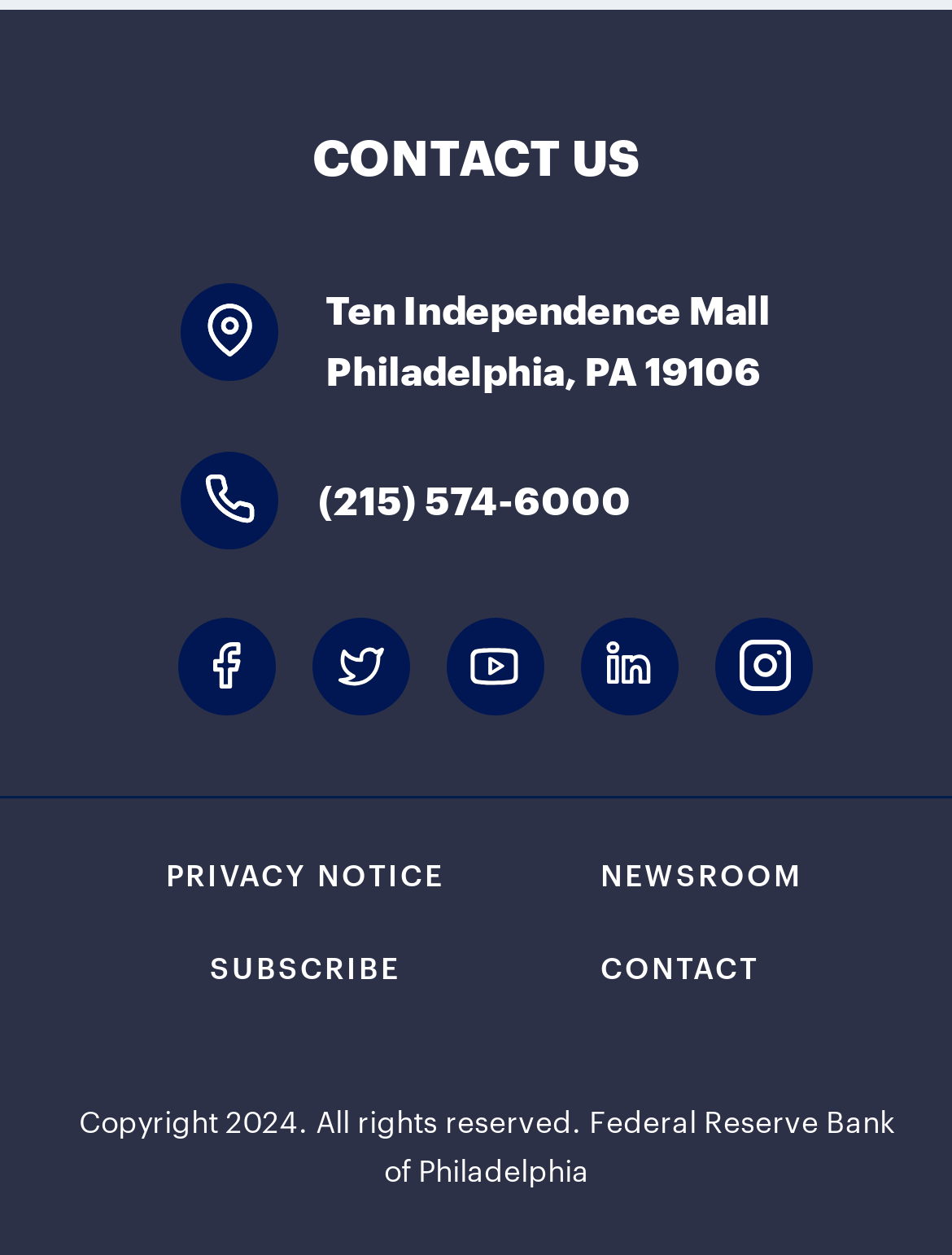Please determine the bounding box coordinates of the element to click on in order to accomplish the following task: "Visit Facebook page". Ensure the coordinates are four float numbers ranging from 0 to 1, i.e., [left, top, right, bottom].

[0.186, 0.487, 0.288, 0.57]